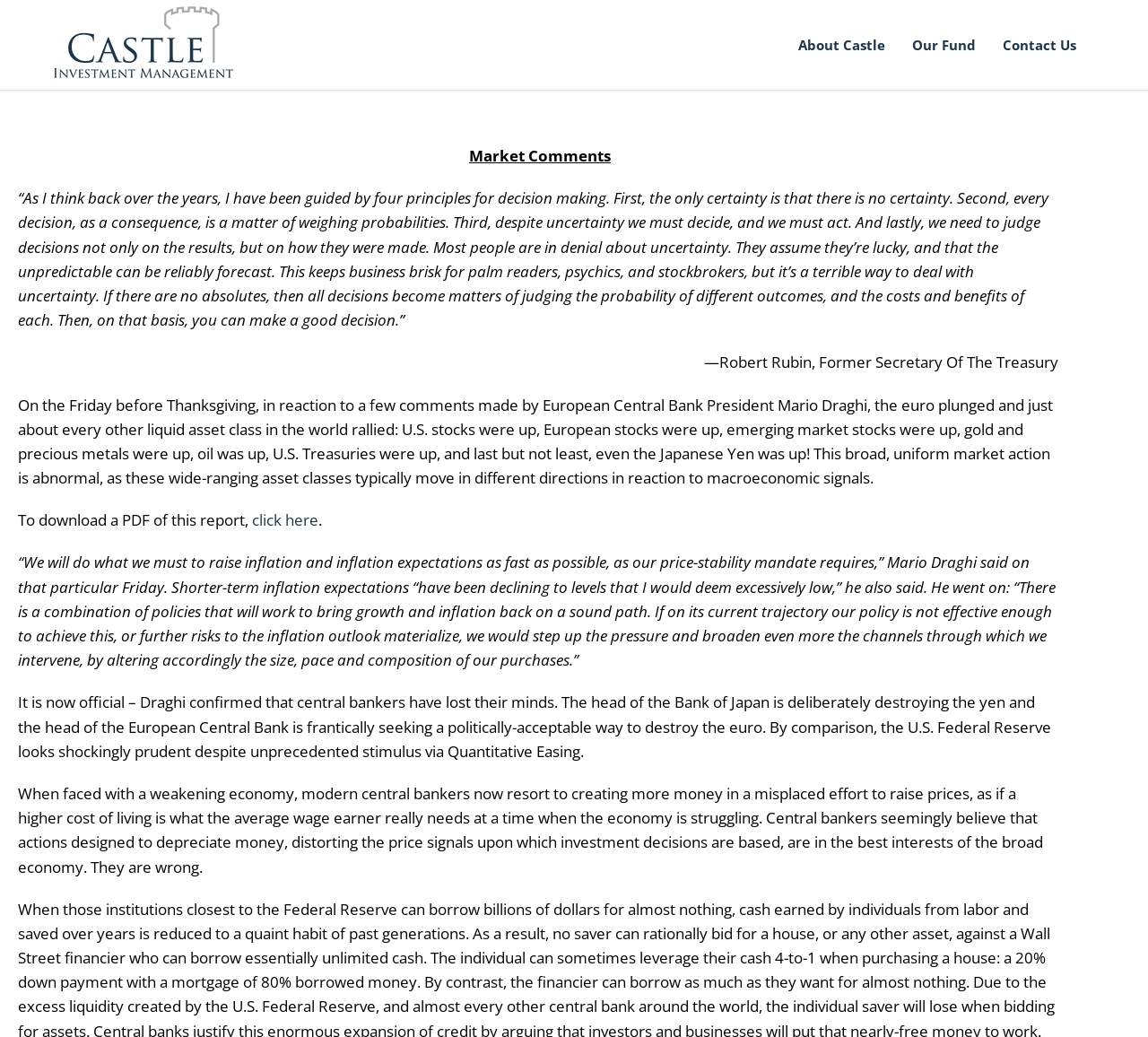Provide a thorough description of the webpage you see.

The webpage appears to be a quarterly letter from Castle Investment Management, dated Q4 2014. At the top, there is a logo of Castle Investment Management, accompanied by a link to the company's website. Below the logo, there are three links: "About Castle", "Our Fund", and "Contact Us", which are aligned horizontally.

The main content of the webpage is divided into several sections. The first section is a quote from Robert Rubin, Former Secretary of the Treasury, which is centered on the page. Below the quote, there is a section of text that discusses the reaction of the euro and other asset classes to comments made by European Central Bank President Mario Draghi.

The next section is a commentary on Draghi's statement, where the author expresses their opinion on central bankers' actions to raise inflation and their effects on the economy. This section is followed by another quote from Draghi, which is indented and spans across the width of the page.

The final section is a continuation of the author's commentary, where they criticize central bankers' actions to create more money and depreciate currency, arguing that it is not in the best interests of the broad economy.

At the bottom of the page, there is a link to download a PDF of the report, accompanied by a brief instruction to "click here".